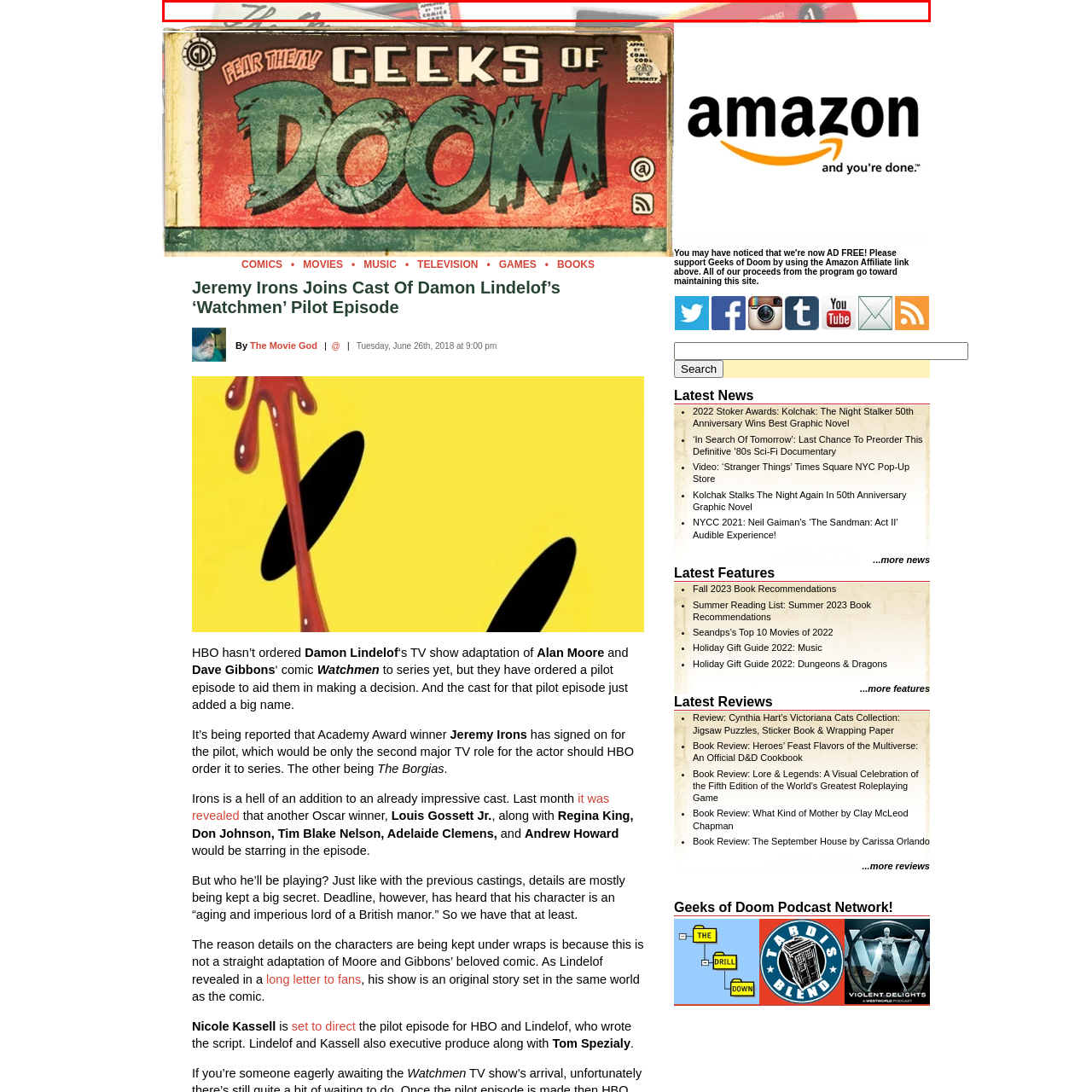Elaborate on the visual content inside the red-framed section with detailed information.

This image features a visually captivating design element that appears to include artistic abstract shapes and patterns, possibly related to a theme of storytelling or creativity. The composition might suggest a blend of vibrant colors, alongside soft, muted tones, creating a dynamic contrast. Such imagery could be associated with content discussing film, television, or literature, reflecting the artistic nature of these mediums. The overall aesthetic of the image promotes an engaging visual experience that draws attention, likely enhancing the thematic depth of the accompanying article, which focuses on notable characters or narratives, possibly within the context of entertainment projects like the "Watchmen" pilot episode starring Jeremy Irons.